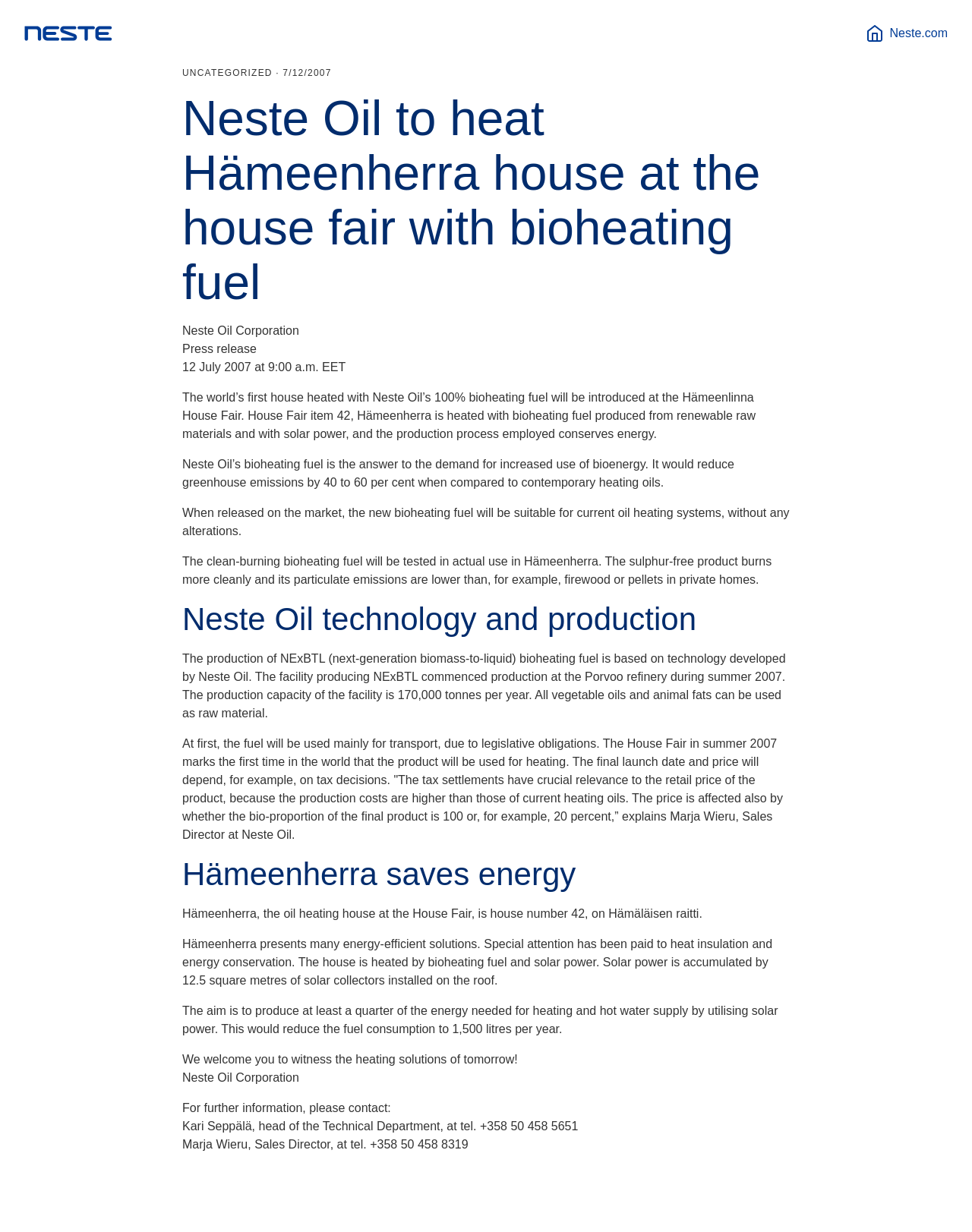Given the description "parent_node: Neste.com title="Neste home"", provide the bounding box coordinates of the corresponding UI element.

[0.025, 0.021, 0.116, 0.033]